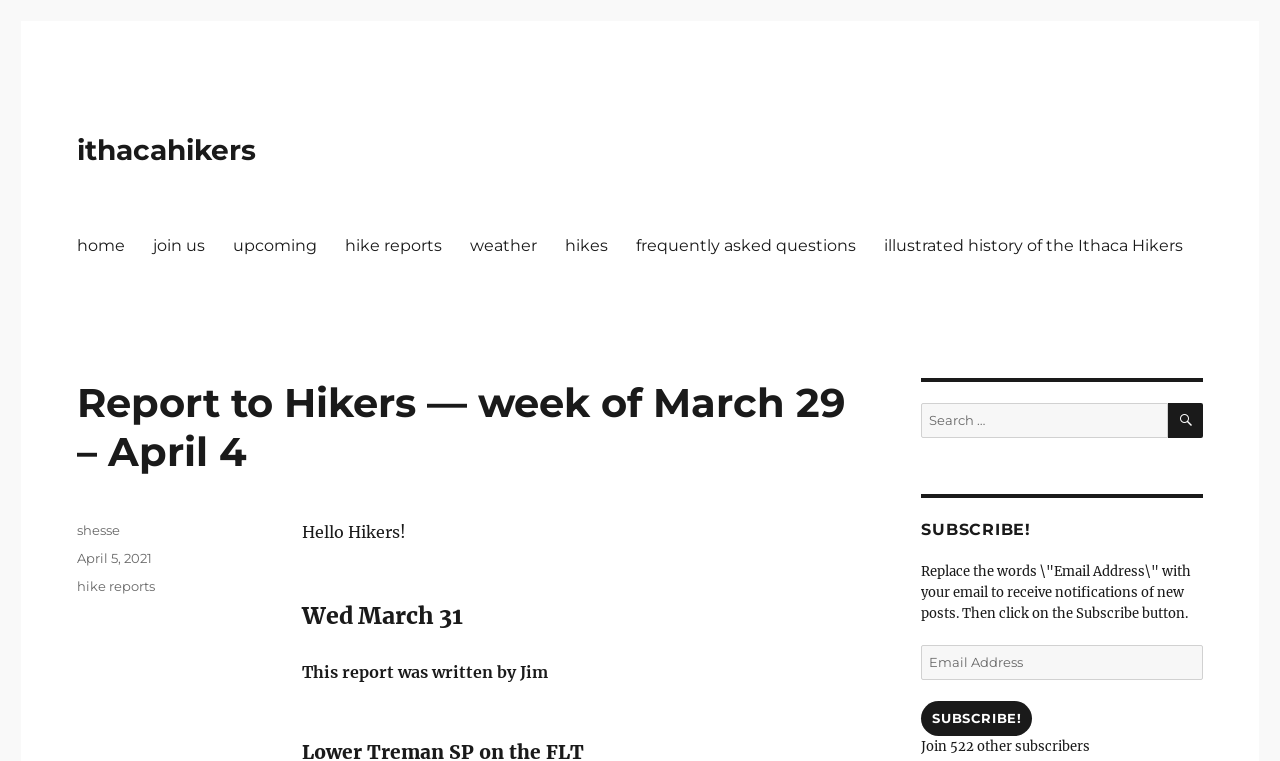Determine the bounding box coordinates of the section to be clicked to follow the instruction: "Click on the 'SUBSCRIBE!' button". The coordinates should be given as four float numbers between 0 and 1, formatted as [left, top, right, bottom].

[0.72, 0.921, 0.807, 0.967]